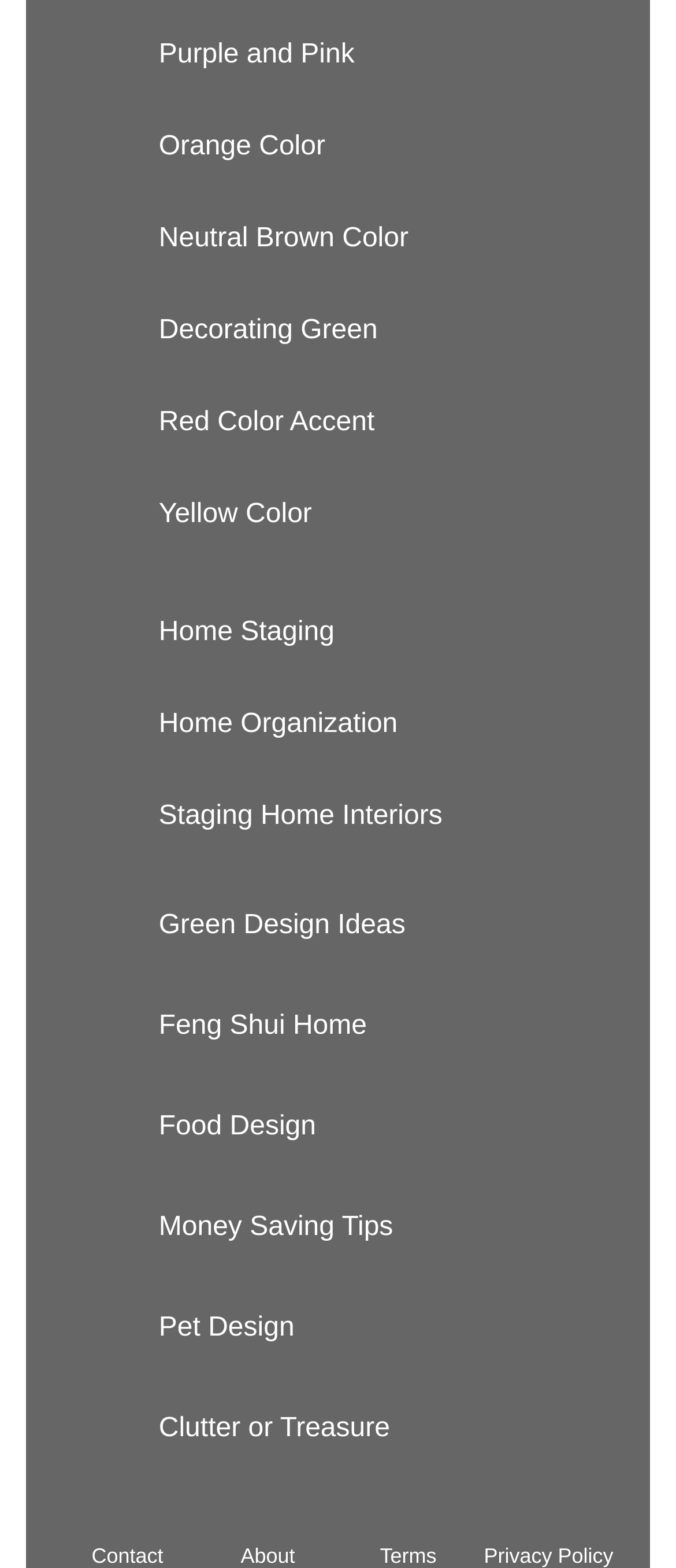What is the last link in the list?
From the screenshot, supply a one-word or short-phrase answer.

Privacy Policy